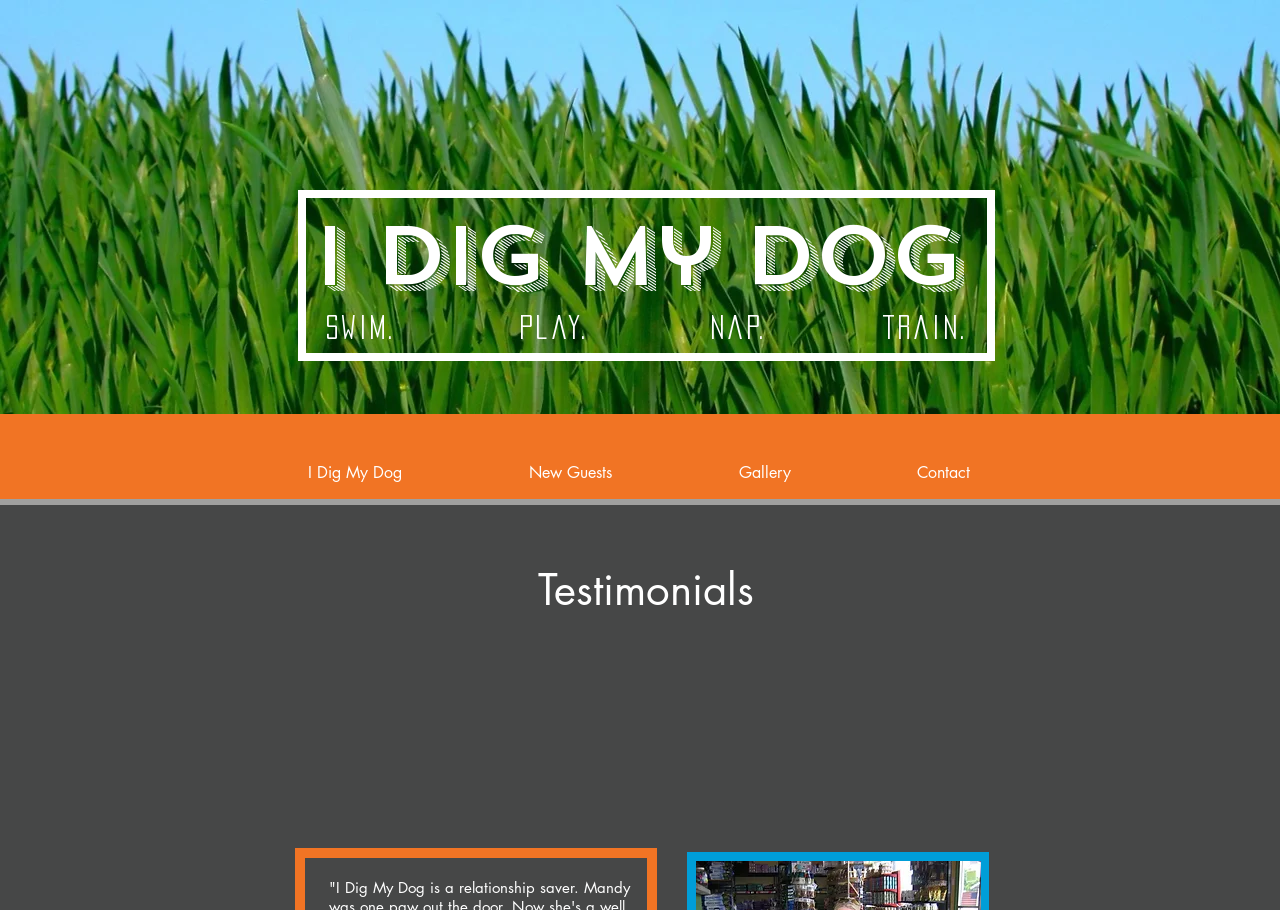Find the bounding box coordinates of the element's region that should be clicked in order to follow the given instruction: "view 'Testimonials'". The coordinates should consist of four float numbers between 0 and 1, i.e., [left, top, right, bottom].

[0.309, 0.619, 0.7, 0.678]